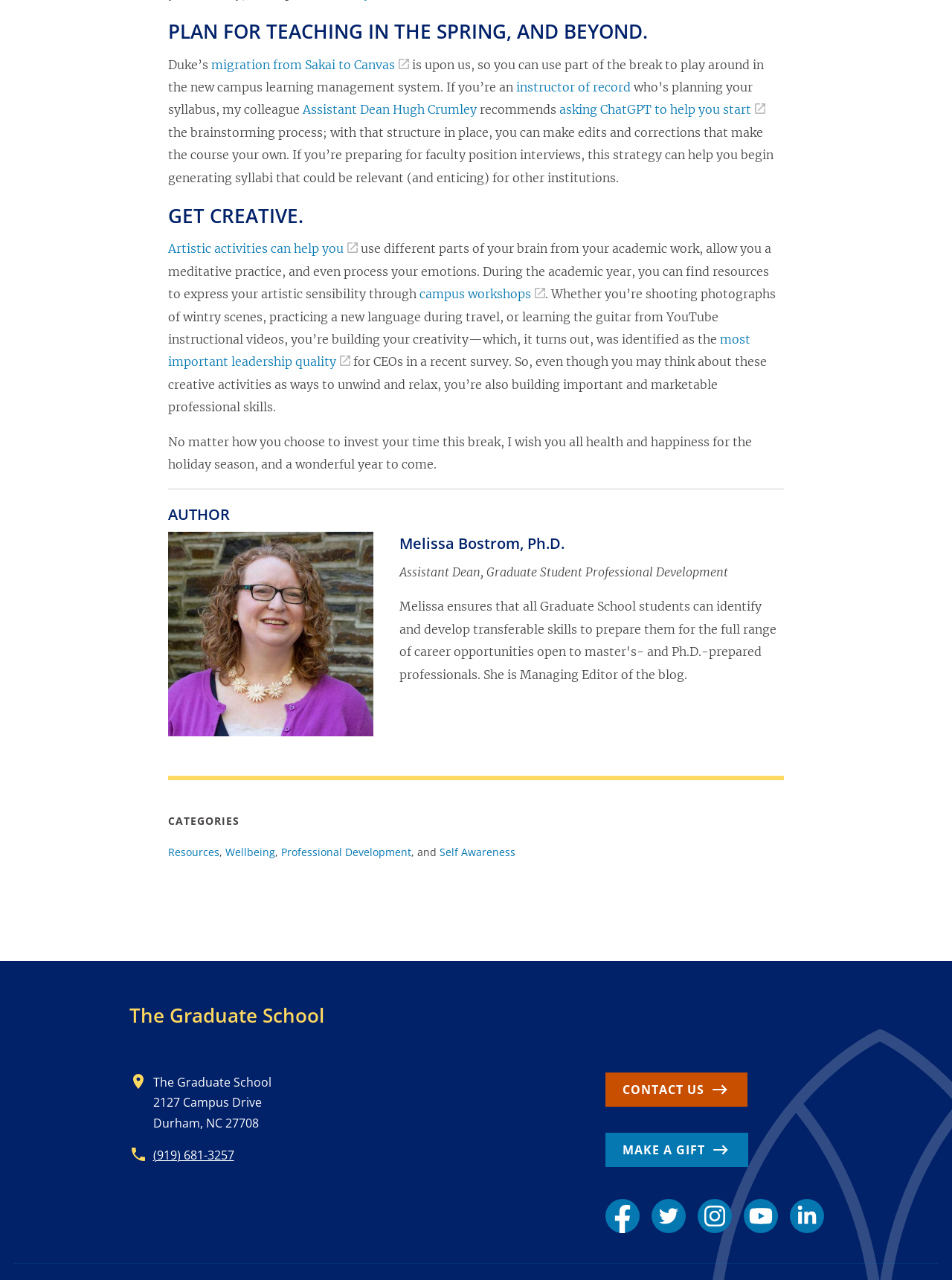Specify the bounding box coordinates of the area that needs to be clicked to achieve the following instruction: "Contact The Graduate School".

[0.636, 0.838, 0.785, 0.865]